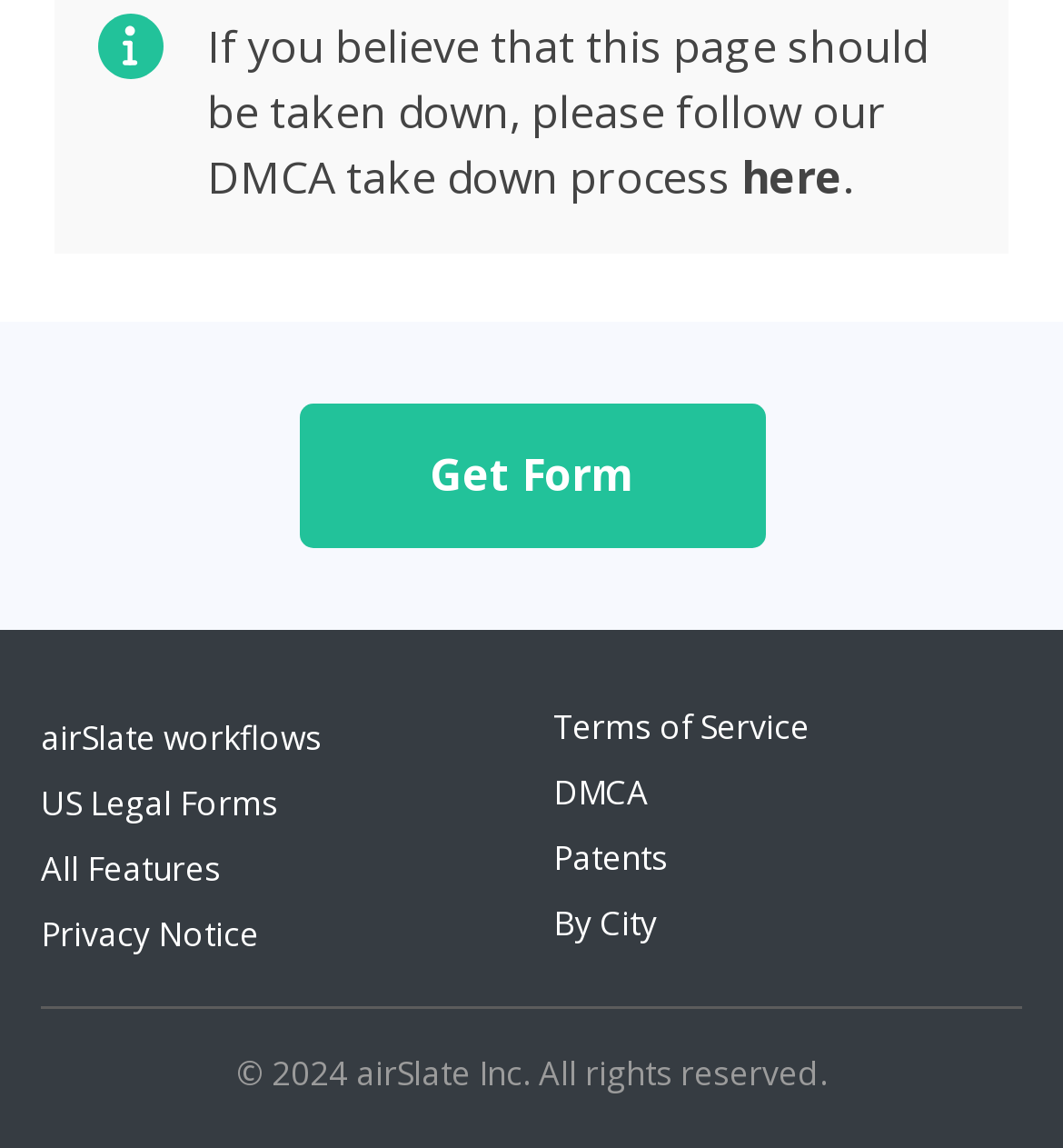Answer the following query with a single word or phrase:
What is the copyright year of airSlate Inc.?

2024